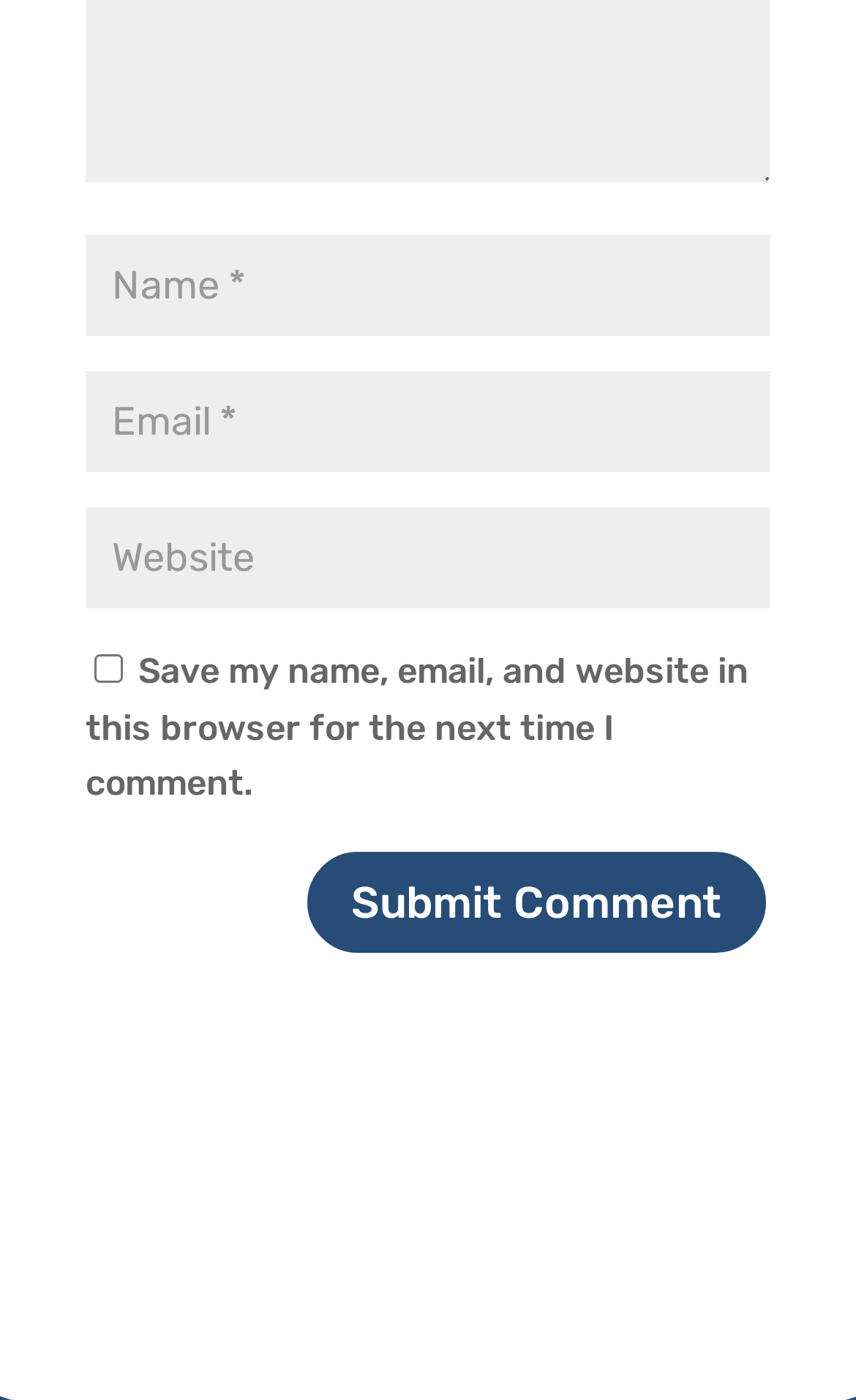Find the bounding box coordinates for the element described here: "Submit Comment".

[0.354, 0.605, 0.9, 0.683]